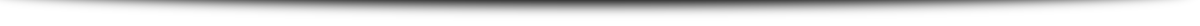Describe the important features and context of the image with as much detail as possible.

The image featured is a soft shadow effect, likely used as a design element or background within the website titled "Music Equipment Auctions – Business Storm." This subtle gradient transitioning from dark to light suggests an intention to enhance the overall aesthetic appeal of the page, drawing attention to key content while providing a visually comforting backdrop. The shadow may symbolize creativity and depth, aligning with the themes of music and artistry that underpin the site’s focus on musical instruments and equipment auctions.